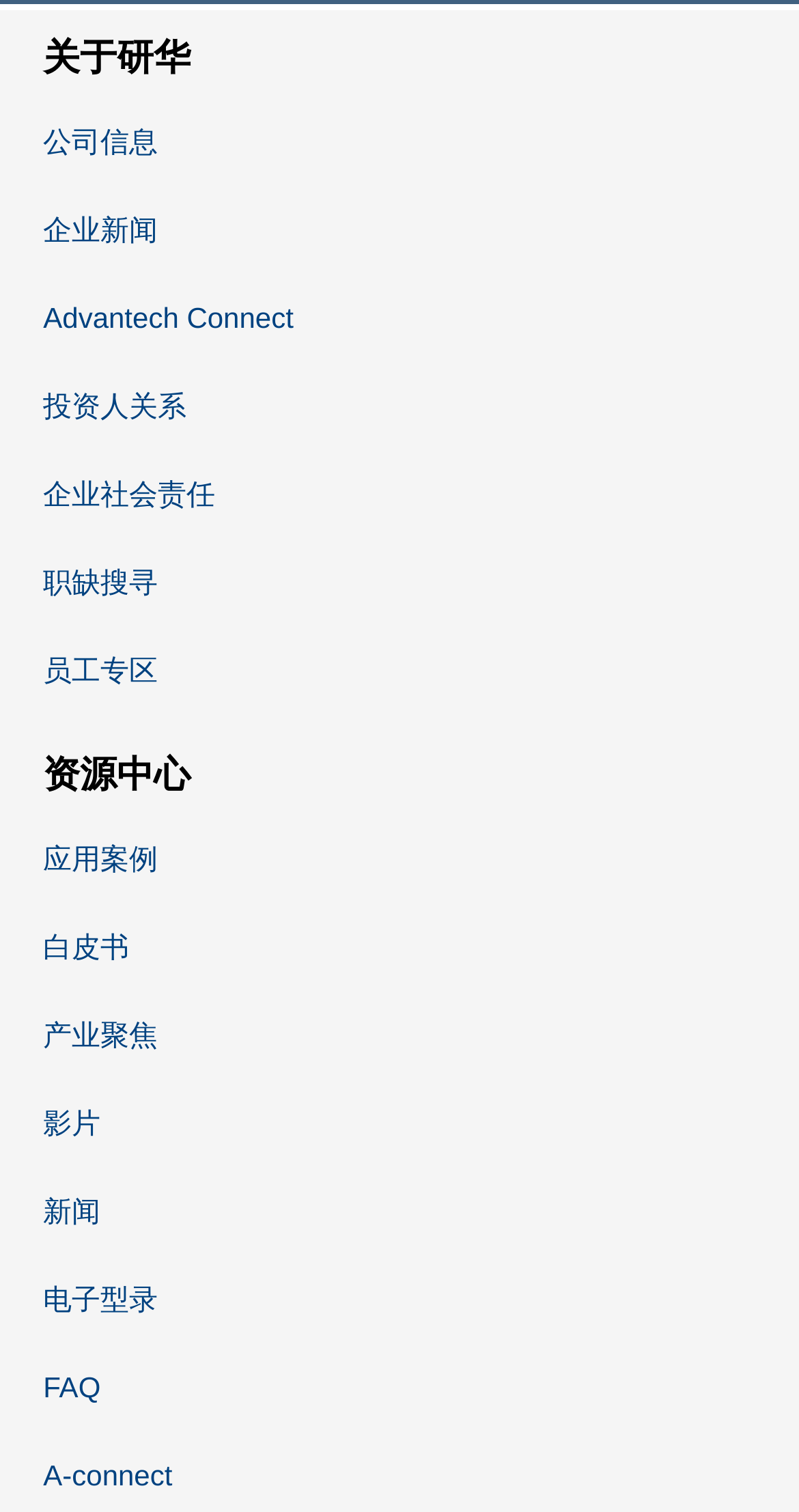Could you locate the bounding box coordinates for the section that should be clicked to accomplish this task: "Visit Facebook".

None